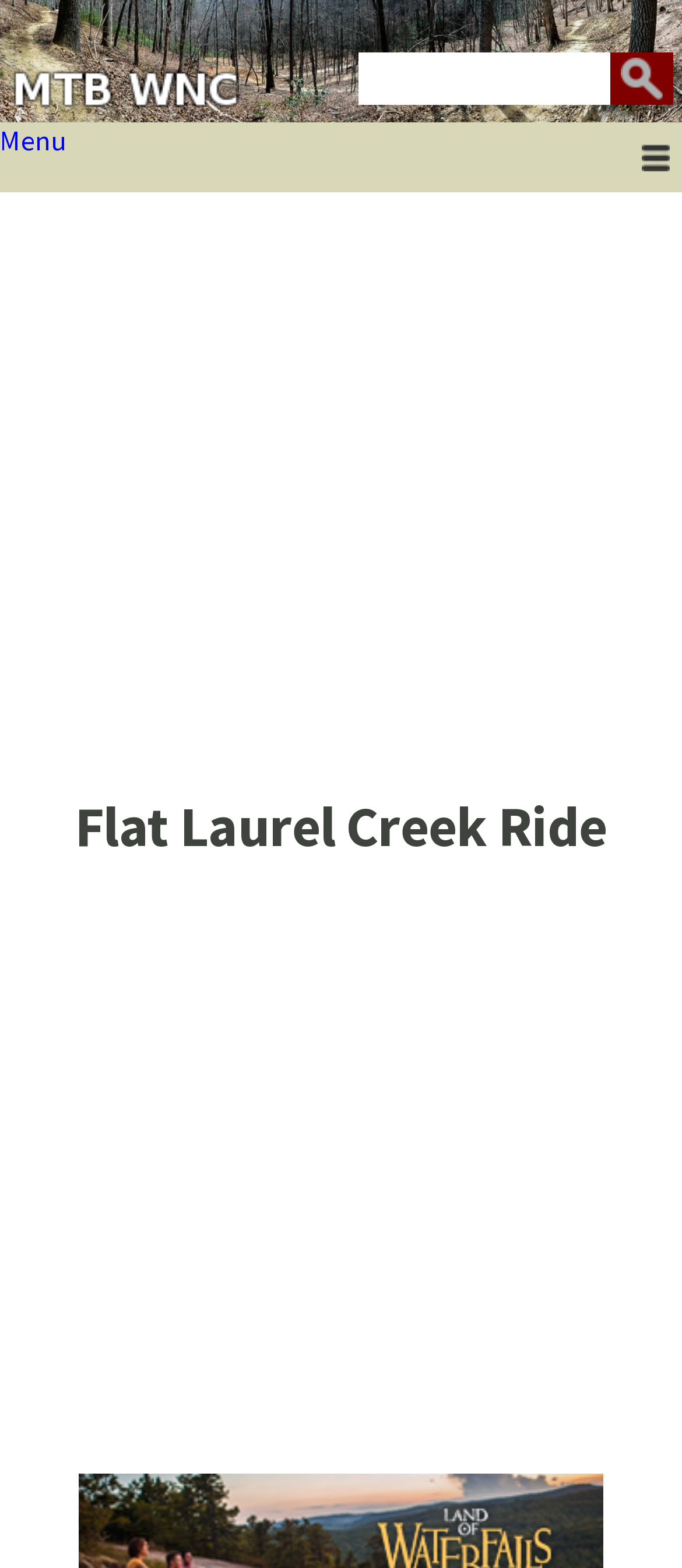Bounding box coordinates are specified in the format (top-left x, top-left y, bottom-right x, bottom-right y). All values are floating point numbers bounded between 0 and 1. Please provide the bounding box coordinate of the region this sentence describes: aria-label="Advertisement" name="aswift_1" title="Advertisement"

[0.0, 0.128, 1.0, 0.491]